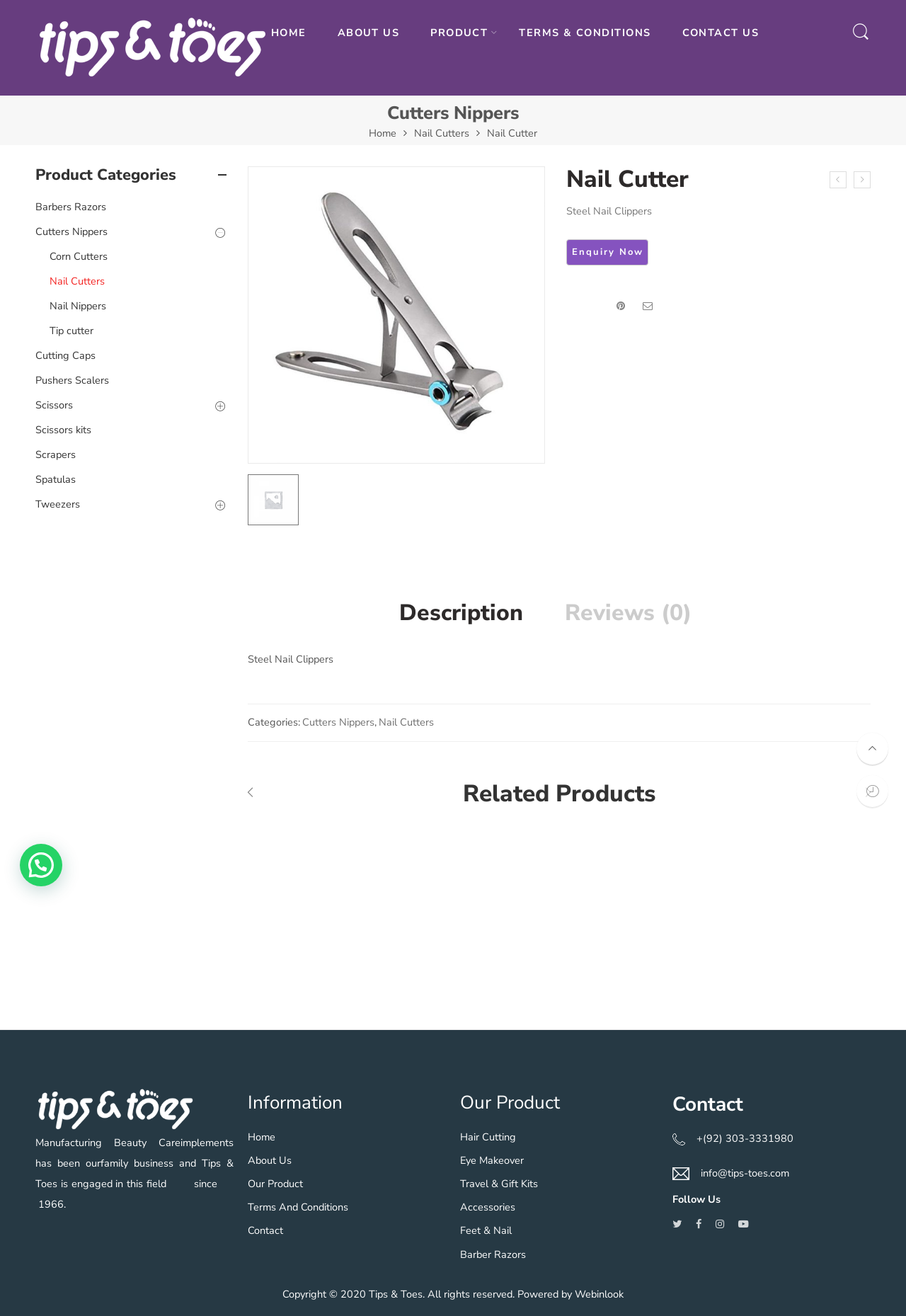Answer the question below with a single word or a brief phrase: 
What is the name of the product?

Steel Nail Clippers